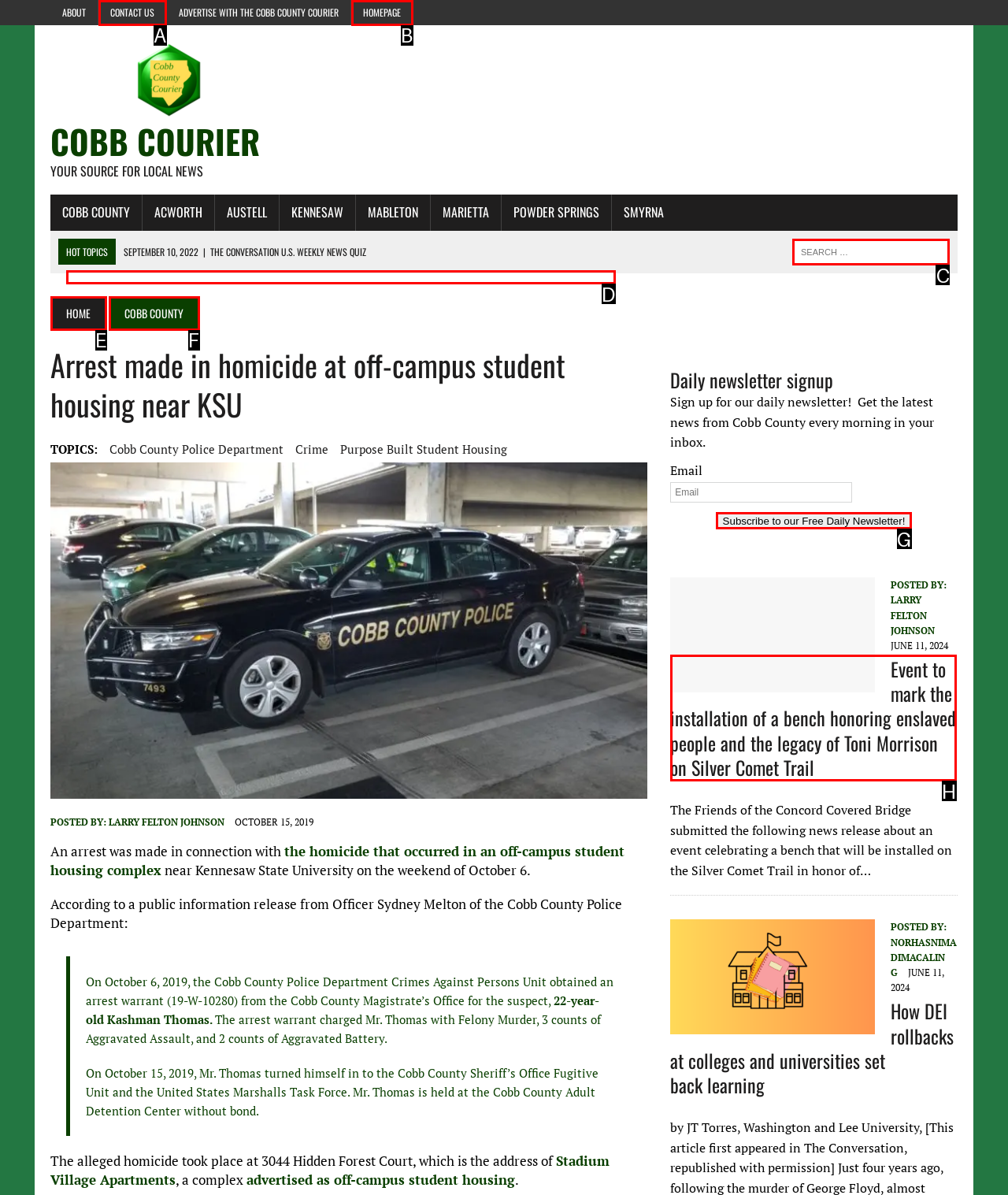Identify which HTML element to click to fulfill the following task: Search for something. Provide your response using the letter of the correct choice.

C